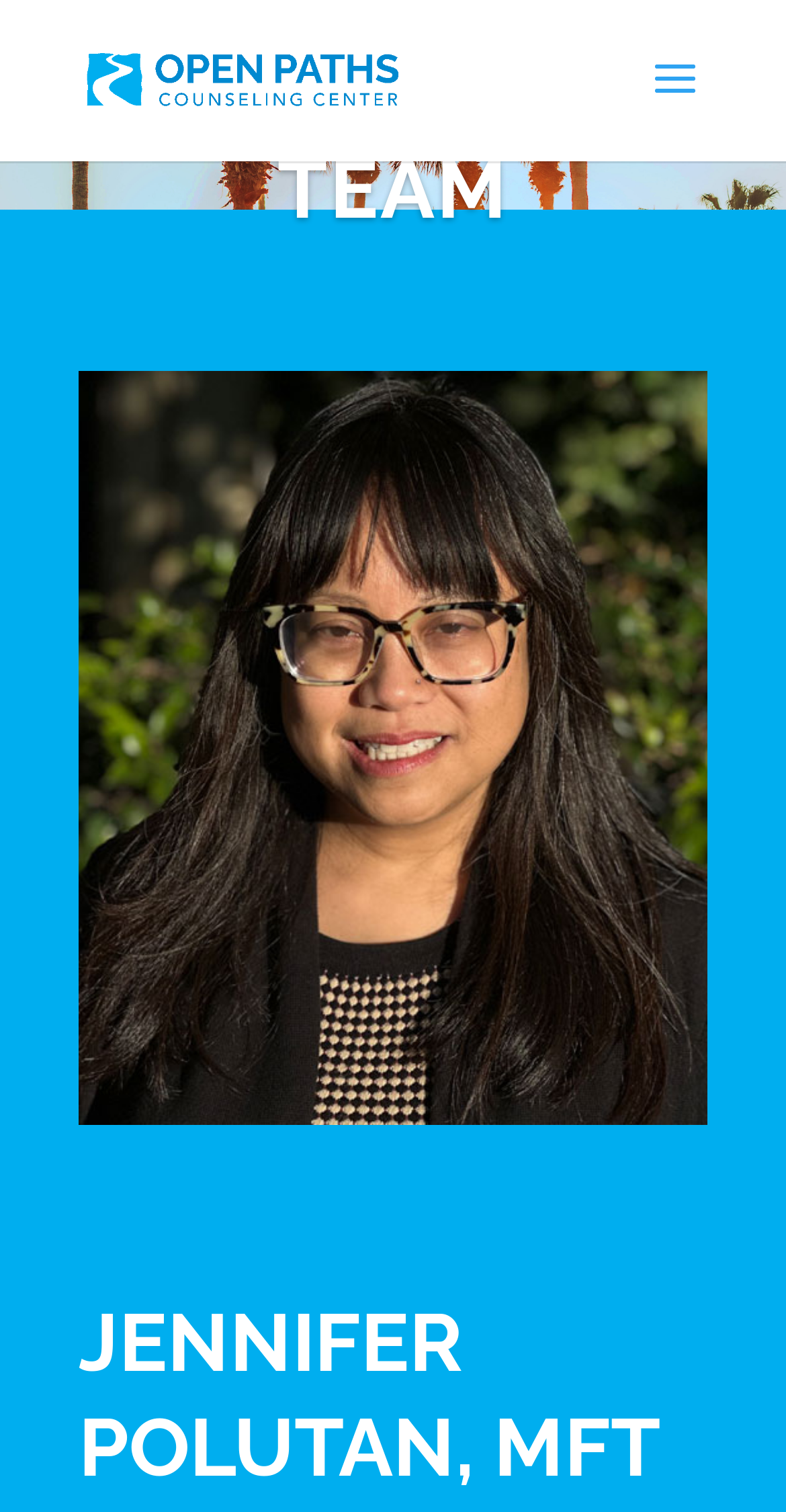Ascertain the bounding box coordinates for the UI element detailed here: "alt="Open Paths"". The coordinates should be provided as [left, top, right, bottom] with each value being a float between 0 and 1.

[0.11, 0.041, 0.51, 0.062]